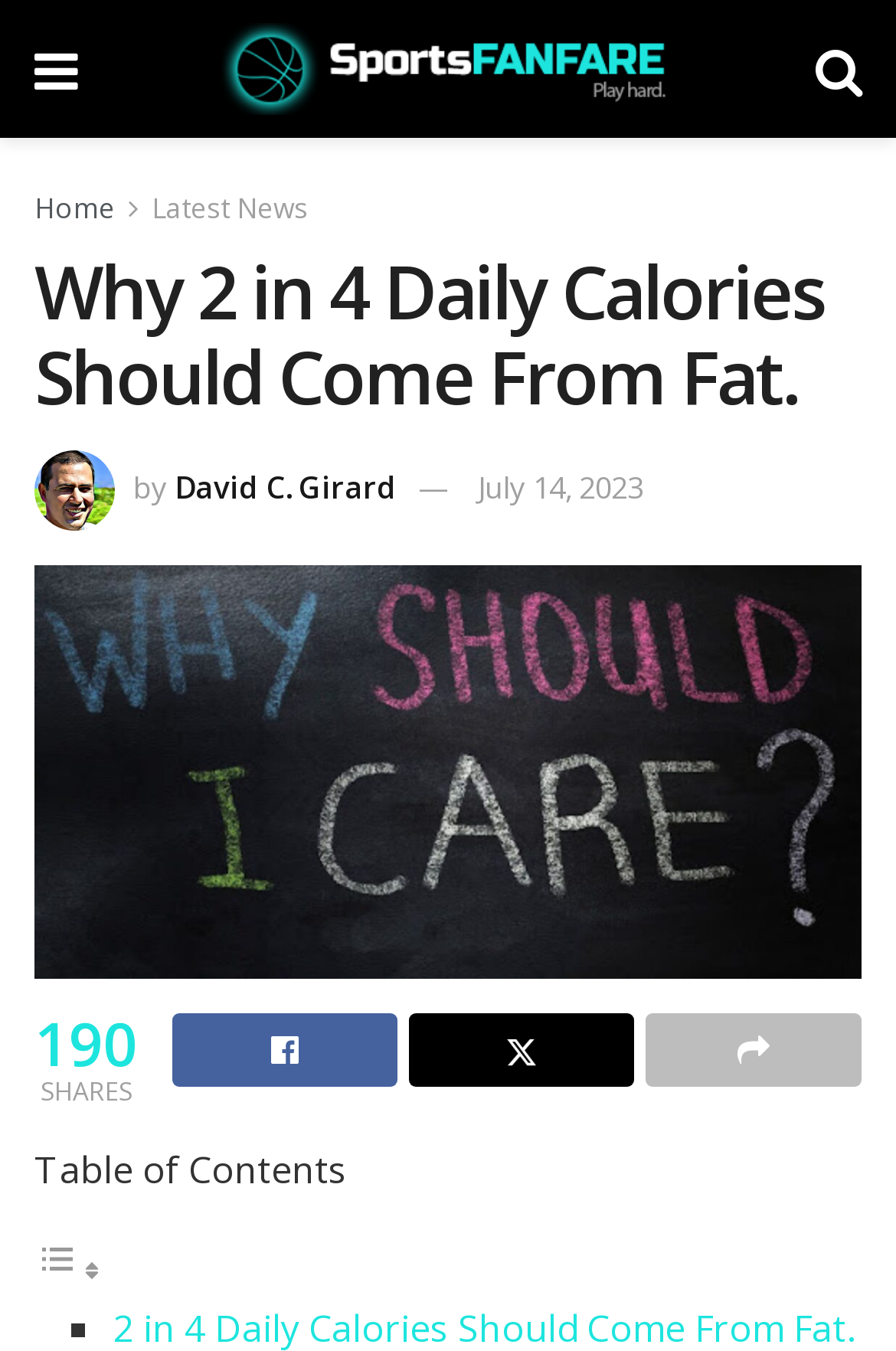Please identify the bounding box coordinates of the element that needs to be clicked to perform the following instruction: "share the article".

[0.192, 0.75, 0.444, 0.804]